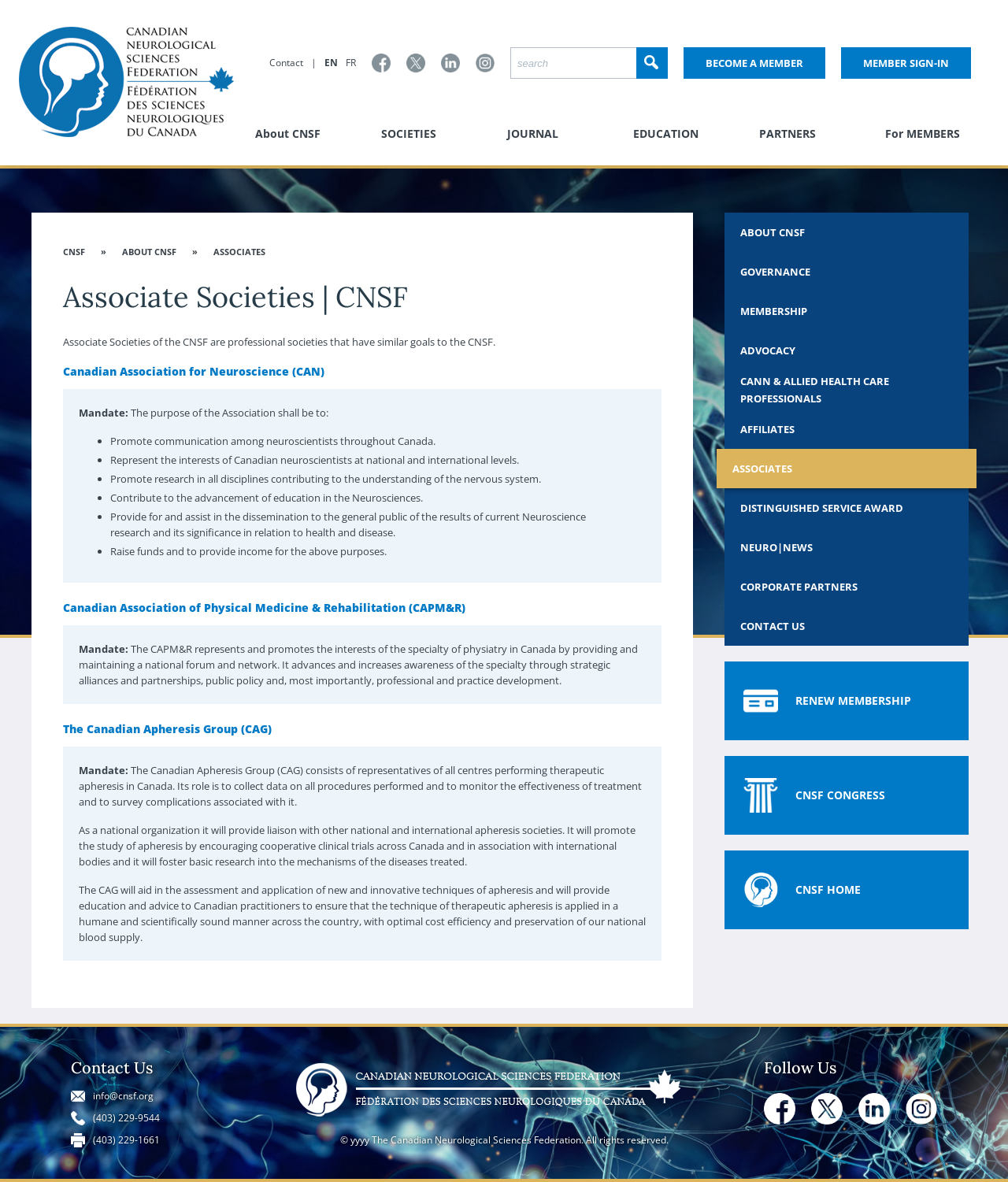Construct a comprehensive caption that outlines the webpage's structure and content.

The webpage is about the Canadian Neurological Sciences Federation (CNSF) and its associates. At the top, there are several links to social media platforms, a search bar, and a button to become a member or sign in. Below this, there are three main sections: CNSF Congress, About CNSF, and a navigation menu with various links.

The navigation menu is divided into several categories, including About CNSF, Membership, Advocacy, Associates, and more. Each category has multiple links to related pages. There are also links to societies, journals, education, partners, and resources for members.

In the main content area, there is a heading that reads "Associate Societies | CNSF" followed by a paragraph of text that explains the purpose of associate societies. Below this, there is a section about the Canadian Association for Neuroscience (CAN), which includes a link to the organization's website and a blockquote with information about its mandate and purpose.

Overall, the webpage provides a wealth of information about the CNSF and its associates, as well as resources for members and those interested in neurological sciences.